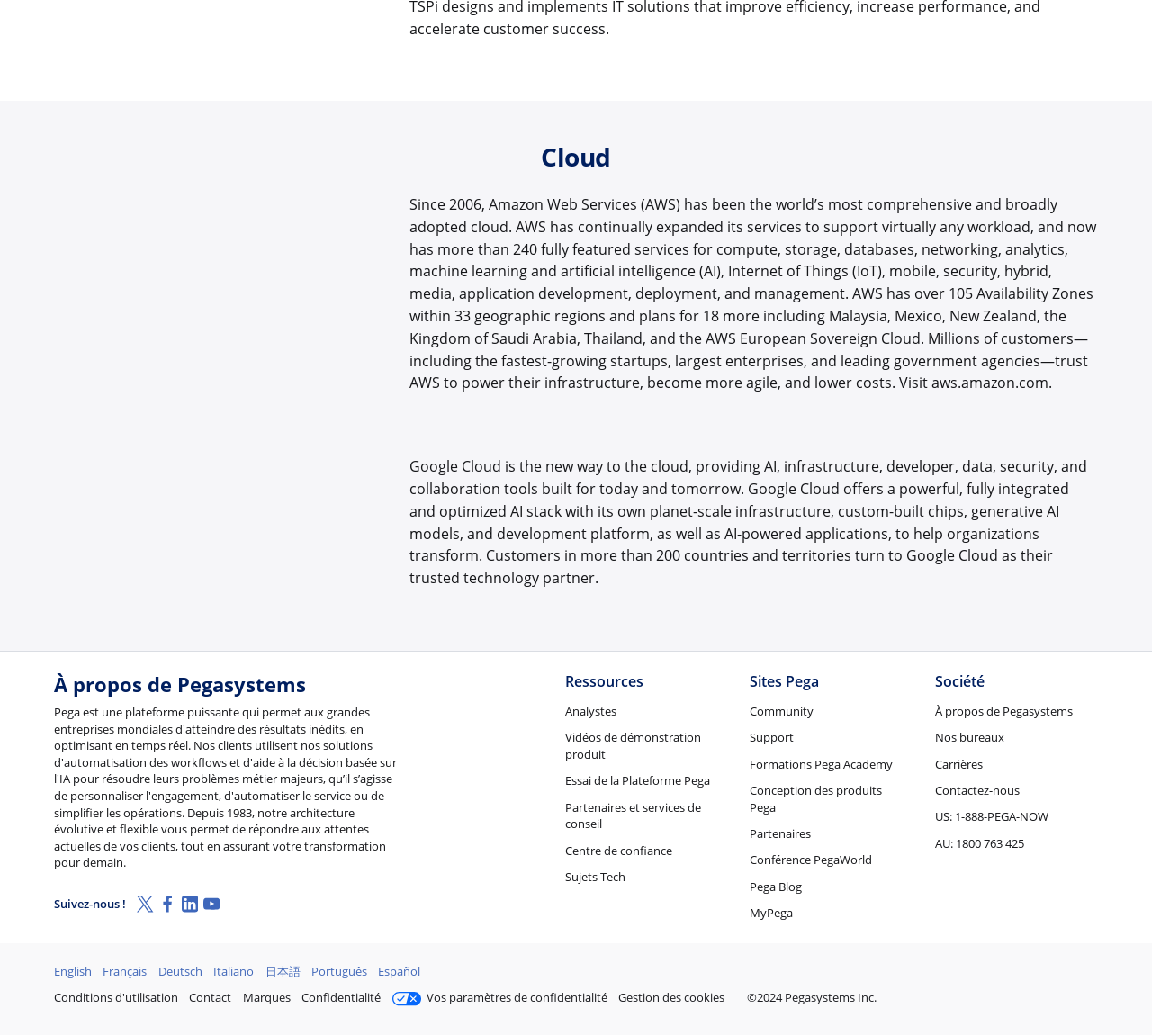How many cloud providers are mentioned on the webpage?
Please provide a single word or phrase answer based on the image.

2